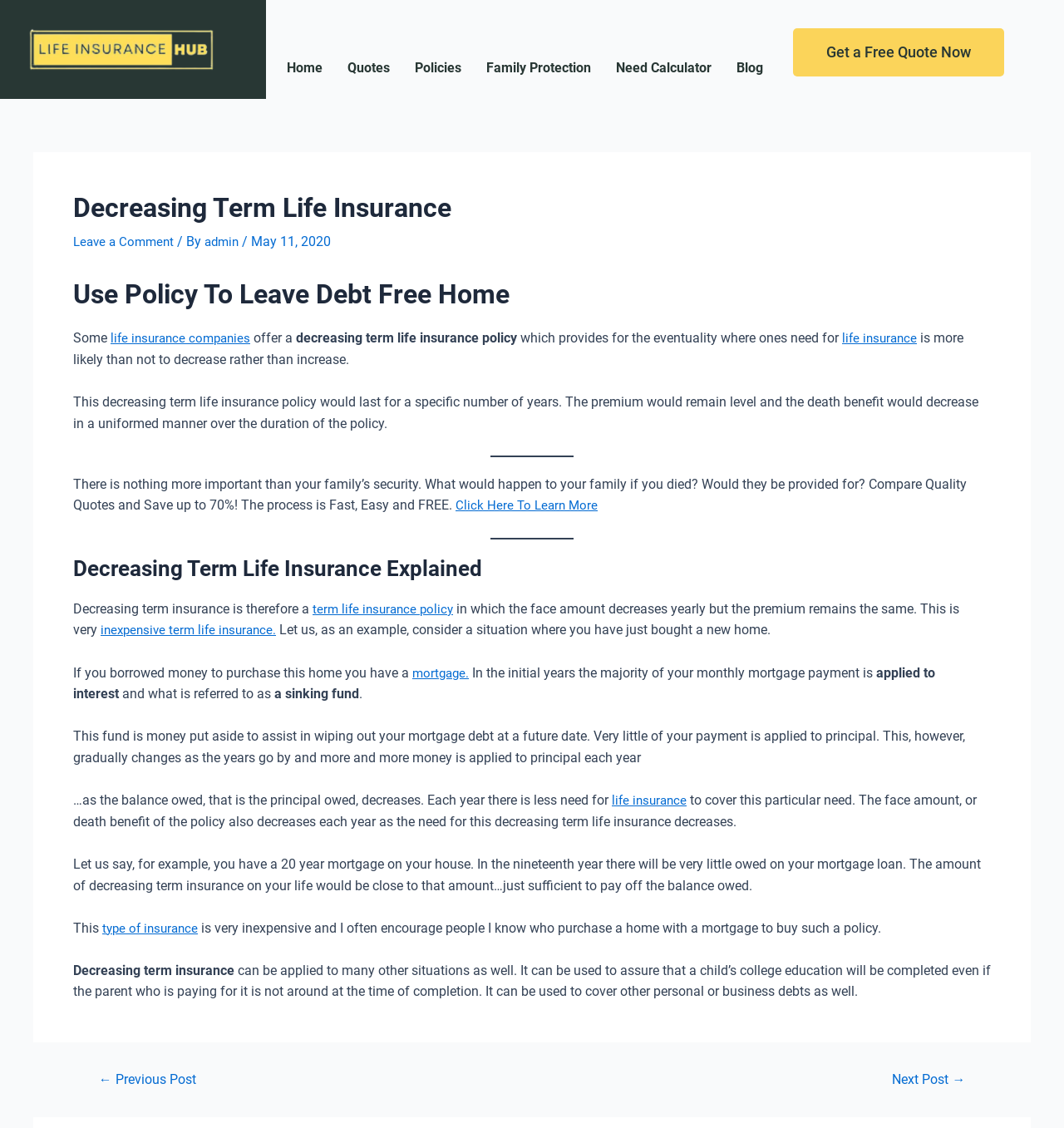Who is the author of the article?
Using the visual information, answer the question in a single word or phrase.

admin